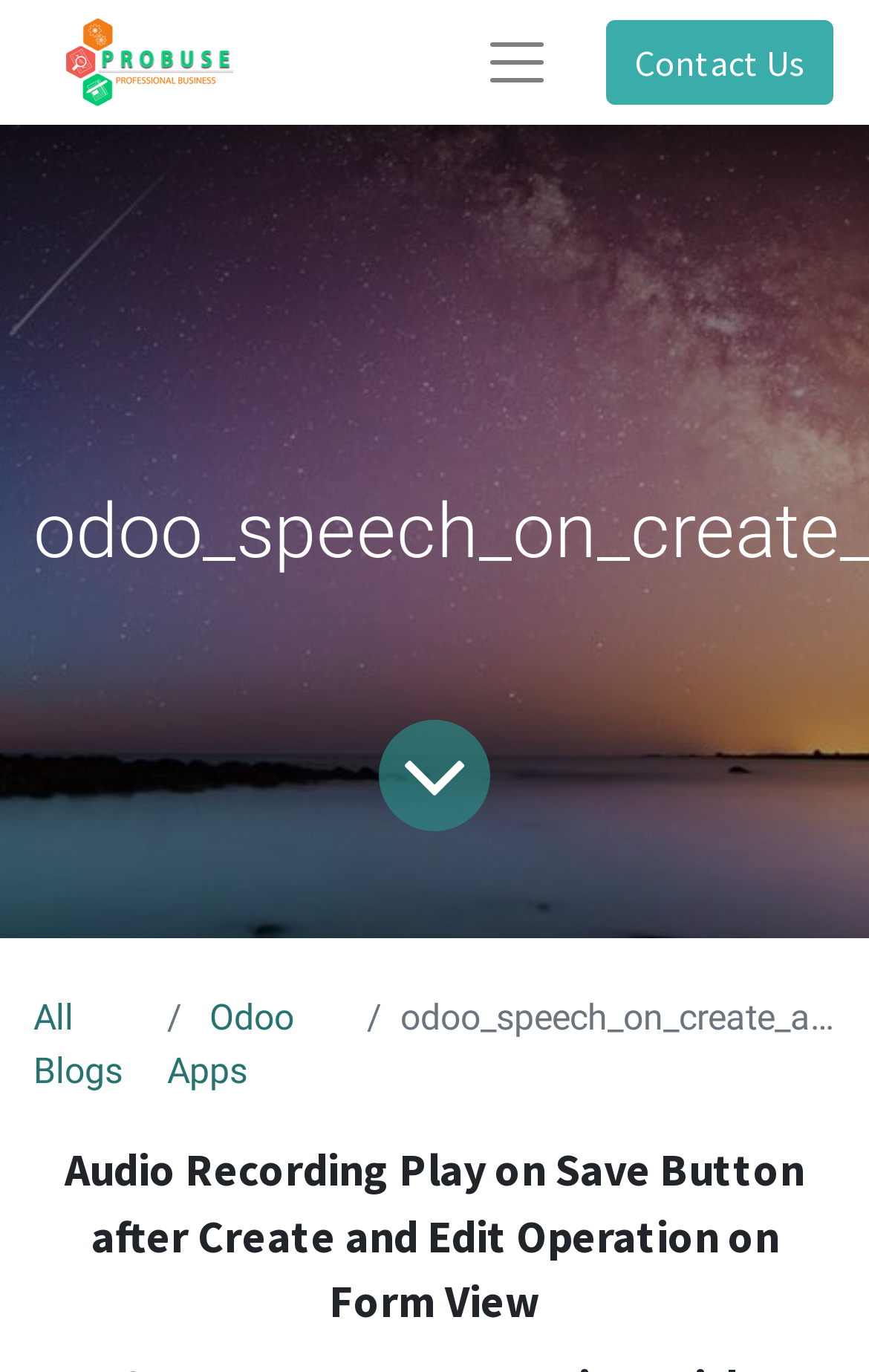How many links are there in the breadcrumb navigation?
Based on the image, give a concise answer in the form of a single word or short phrase.

2